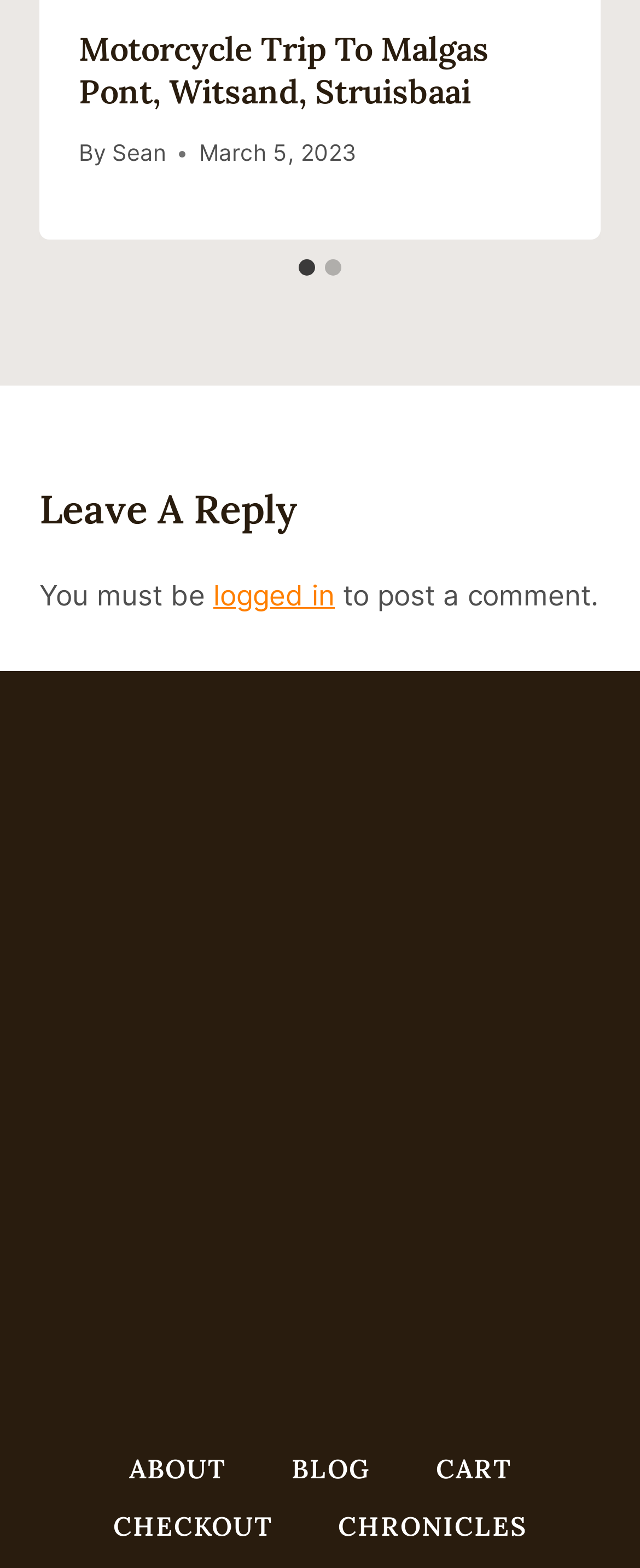Please identify the bounding box coordinates of the clickable area that will allow you to execute the instruction: "Click the link to view the author's profile".

[0.175, 0.089, 0.259, 0.106]